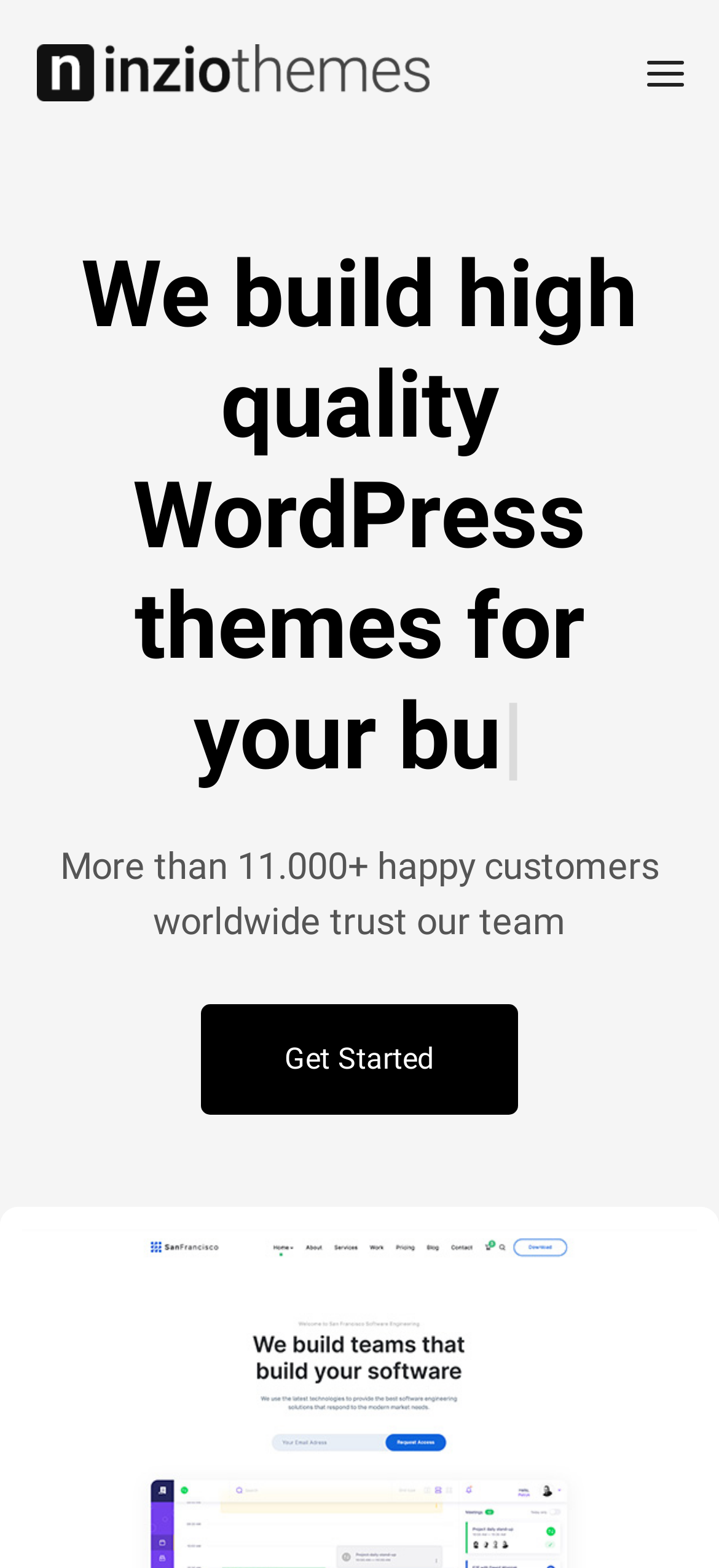What is the business focus of the company?
Please ensure your answer to the question is detailed and covers all necessary aspects.

The webpage mentions 'WordPress themes for your business' which suggests that the company focuses on providing solutions for businesses.